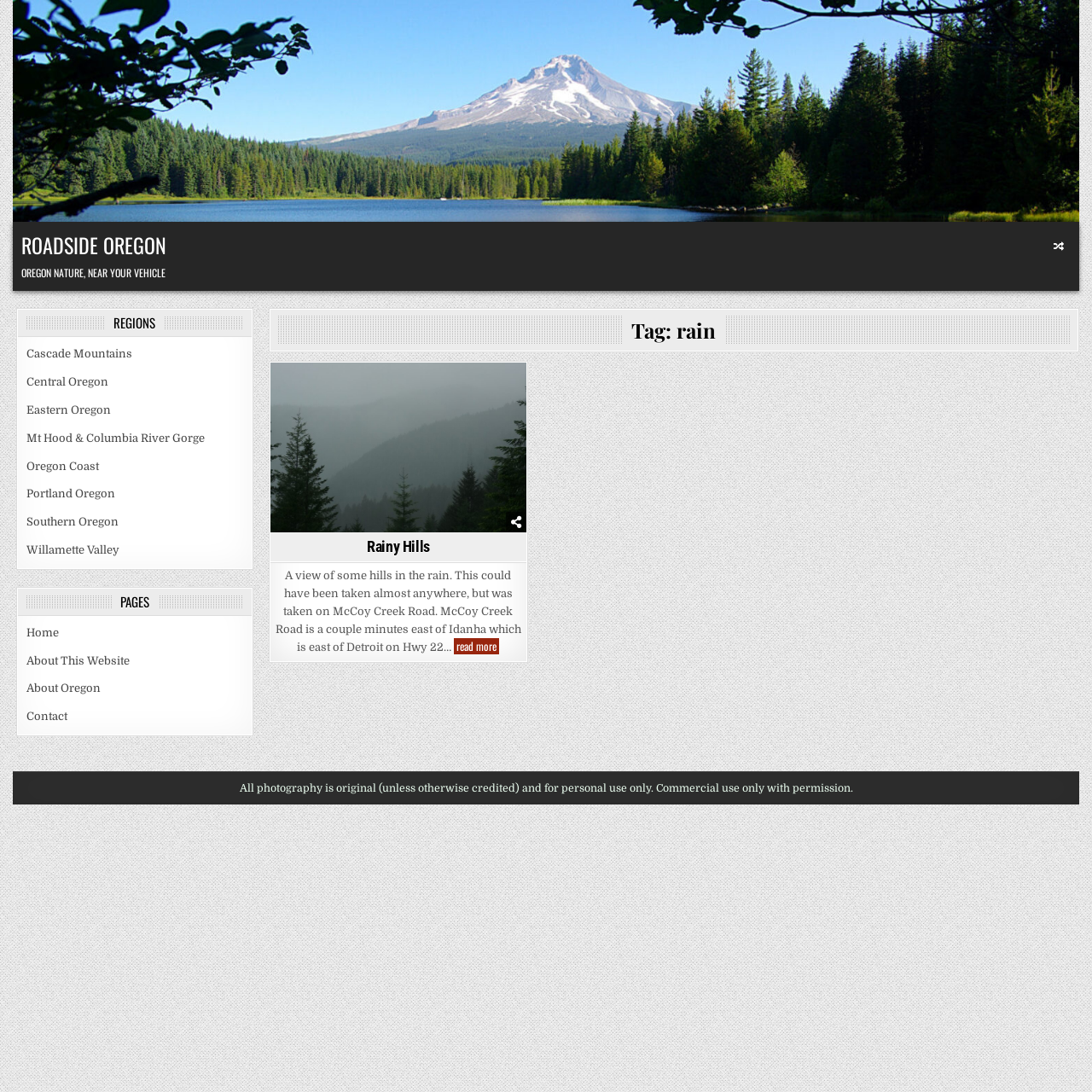Can you find the bounding box coordinates of the area I should click to execute the following instruction: "Explore the 'Cascade Mountains' region"?

[0.024, 0.318, 0.121, 0.33]